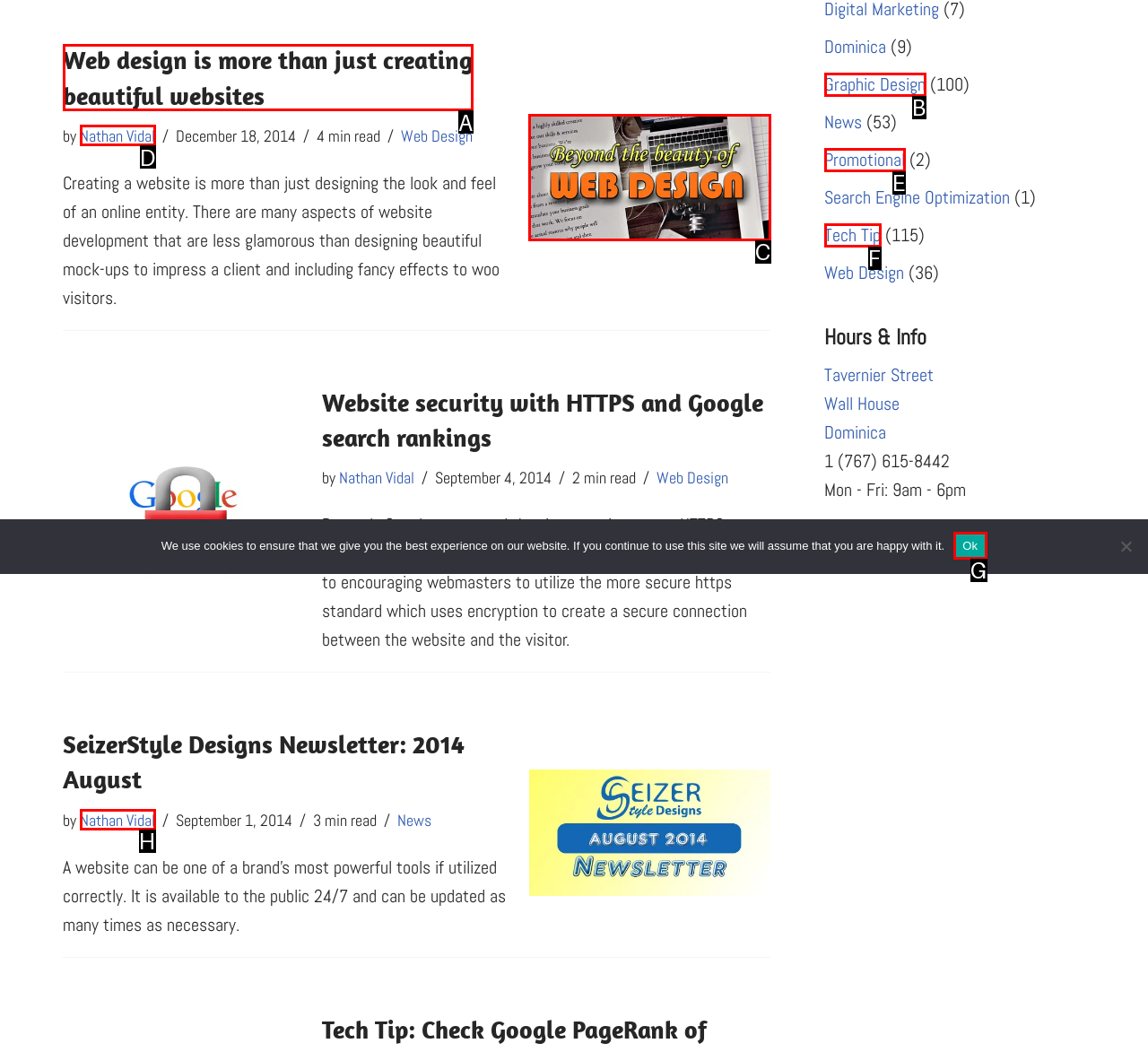Please provide the letter of the UI element that best fits the following description: Promotional
Respond with the letter from the given choices only.

E